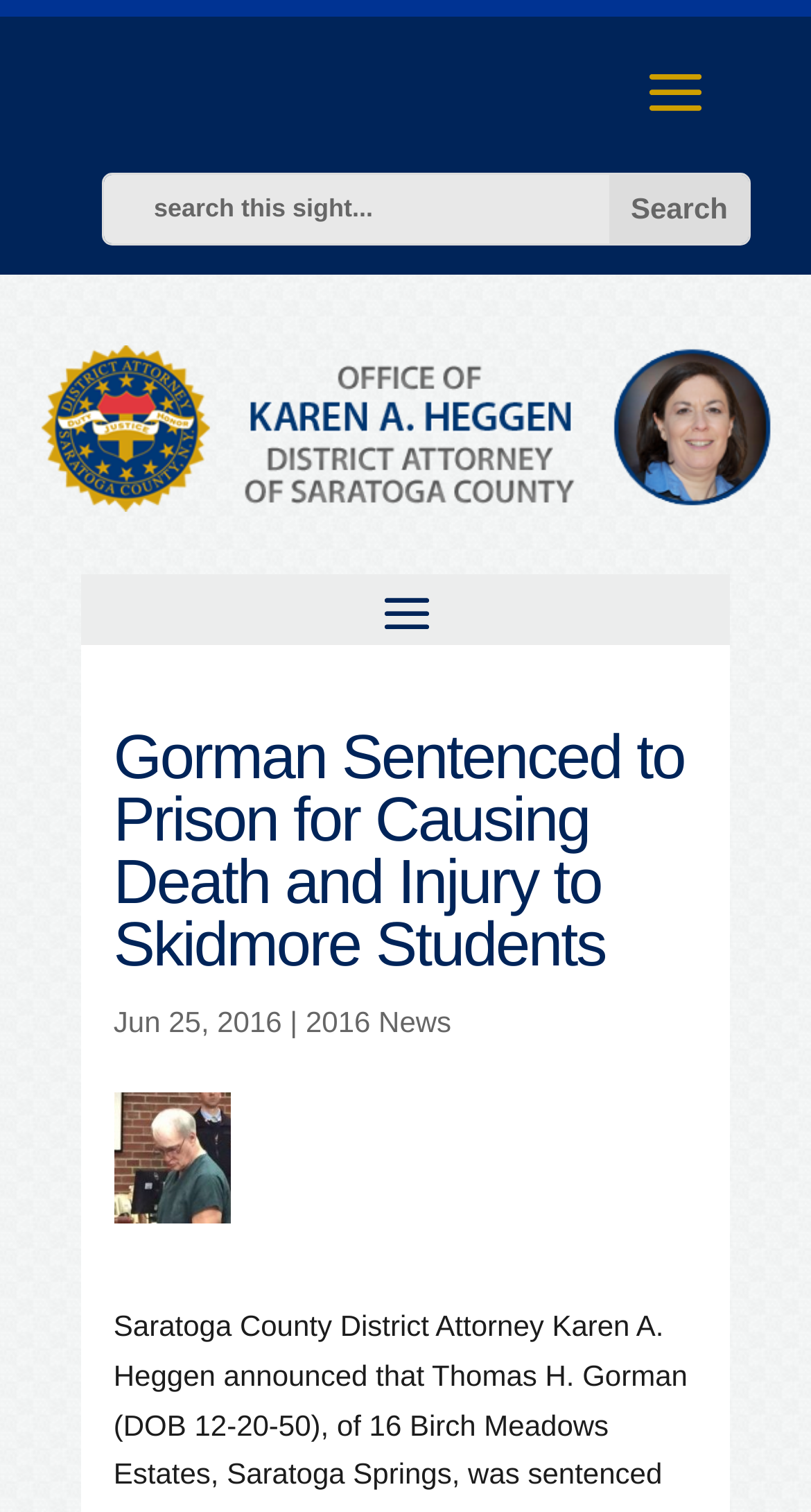Please give a succinct answer using a single word or phrase:
What is the name of the institution affected by Gorman's actions?

Skidmore